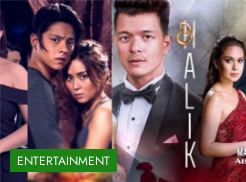Illustrate the image with a detailed and descriptive caption.

This captivating image showcases a vibrant collage from the world of Pinoy Teleserye, prominently featuring various characters from popular Filipino television dramas. On the left, two characters are depicted closely, evoking a sense of intimacy and drama, while on the right, a sharply dressed male character stands confidently next to a woman in a stunning red gown, hinting at romance and intrigue. The bold "ENTERTAINMENT" label at the bottom underscores the focus on the dynamic realm of Filipino television, where storytelling intertwines with cultural themes and emotional depth, captivating audiences both locally and internationally. This visual representation invites viewers into the melodramatic allure of Pinoy Teleserye, an integral part of Philippine primetime viewing.